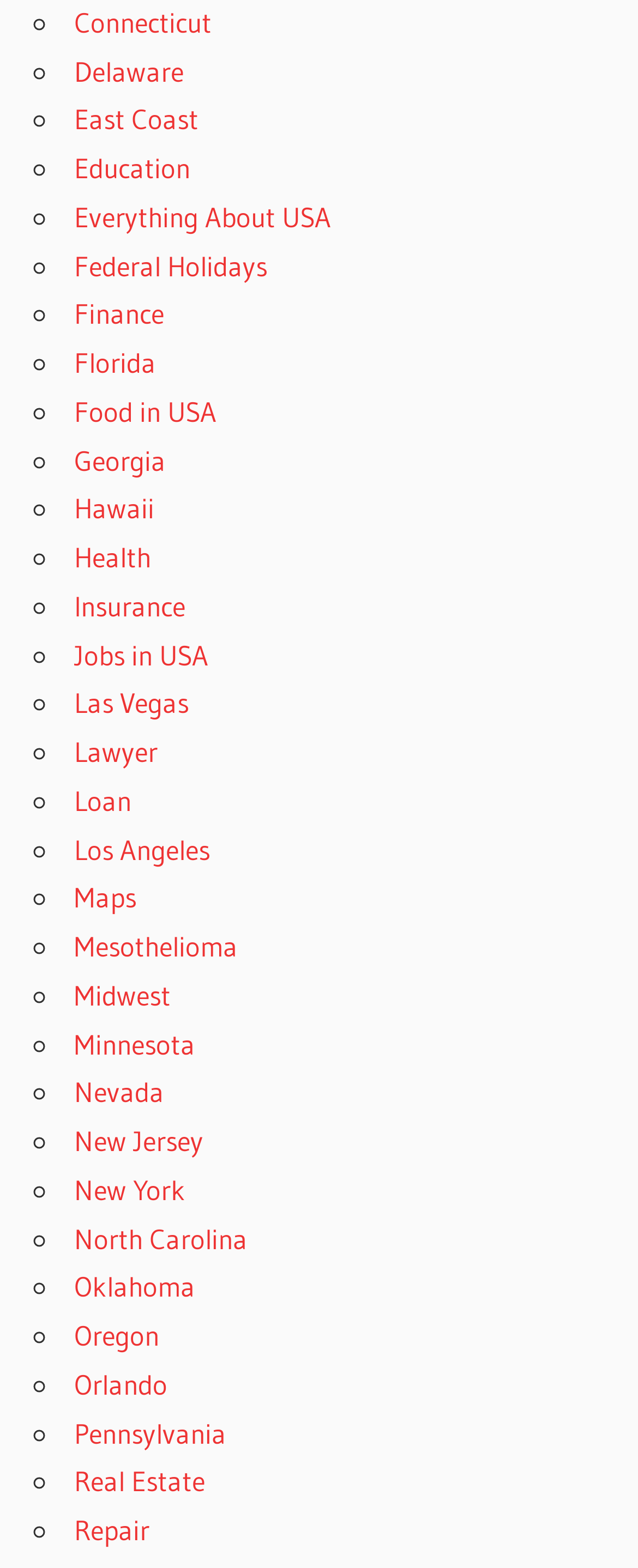Provide the bounding box coordinates of the HTML element this sentence describes: "North Carolina". The bounding box coordinates consist of four float numbers between 0 and 1, i.e., [left, top, right, bottom].

[0.116, 0.779, 0.388, 0.8]